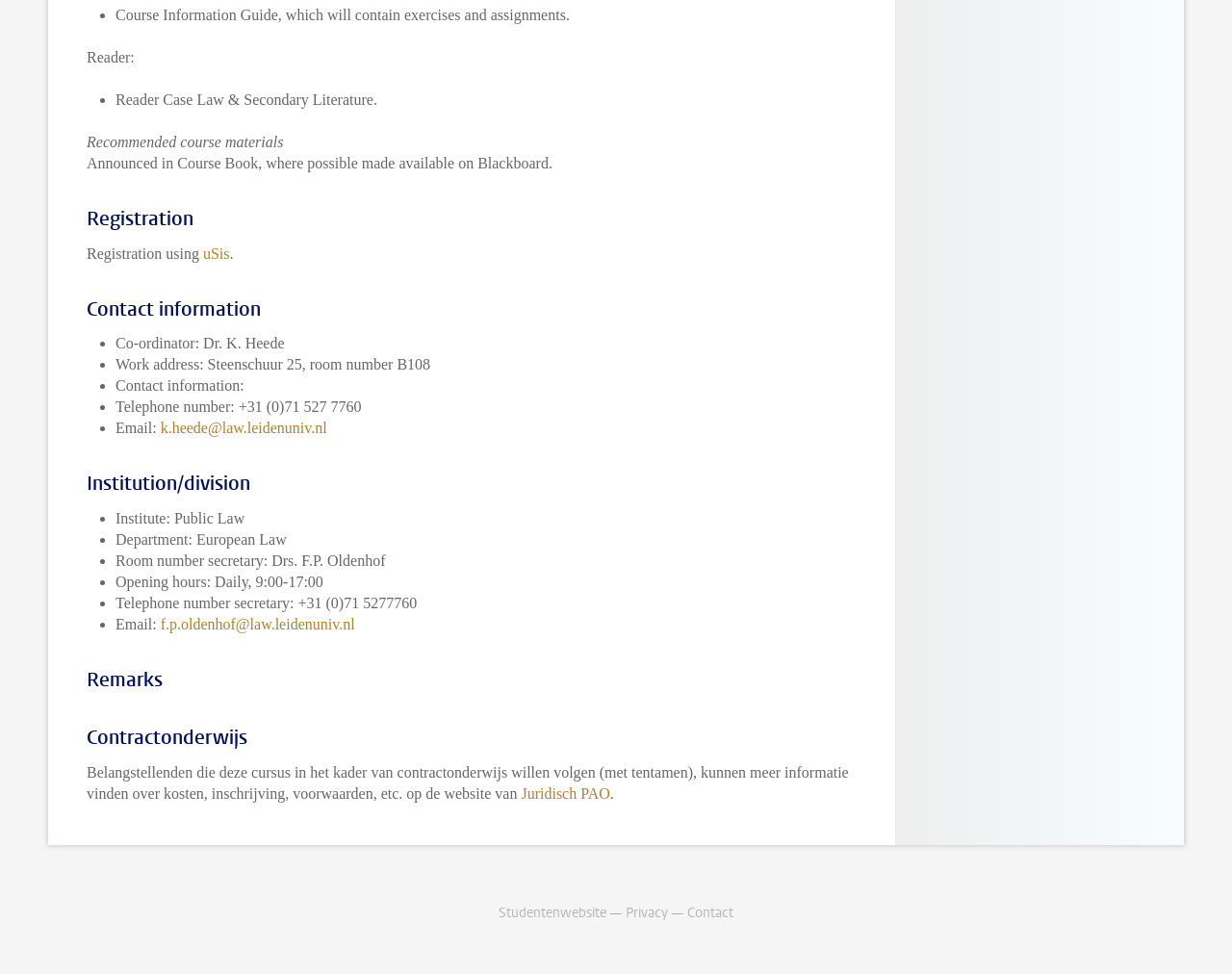Refer to the screenshot and answer the following question in detail:
What is the telephone number of the secretary?

The telephone number of the secretary is +31 (0)71 5277760, as mentioned in the static text 'Telephone number secretary: +31 (0)71 5277760' under the 'Institution/division' heading.